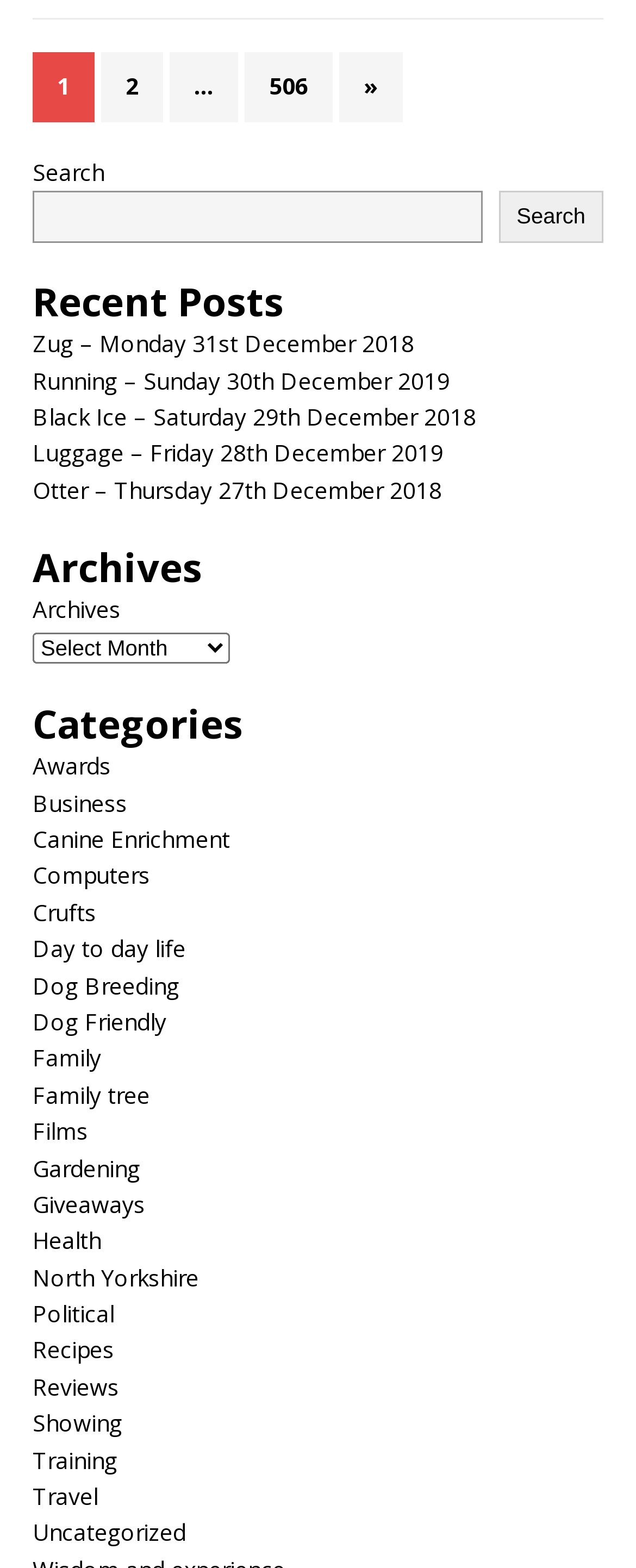Bounding box coordinates are specified in the format (top-left x, top-left y, bottom-right x, bottom-right y). All values are floating point numbers bounded between 0 and 1. Please provide the bounding box coordinate of the region this sentence describes: Dog Friendly

[0.051, 0.642, 0.262, 0.661]